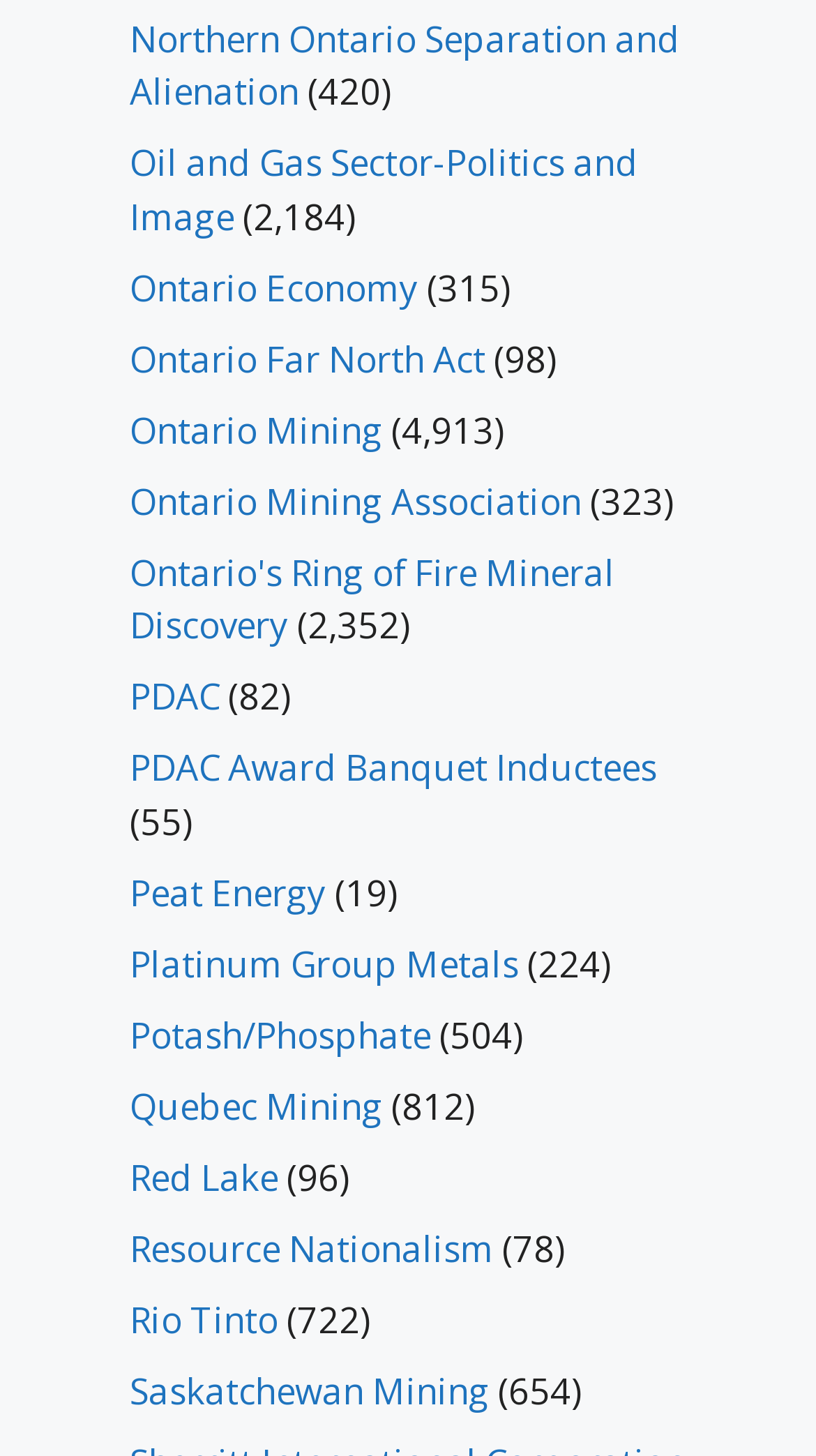Can you show the bounding box coordinates of the region to click on to complete the task described in the instruction: "Click on Northern Ontario Separation and Alienation"?

[0.159, 0.01, 0.833, 0.079]